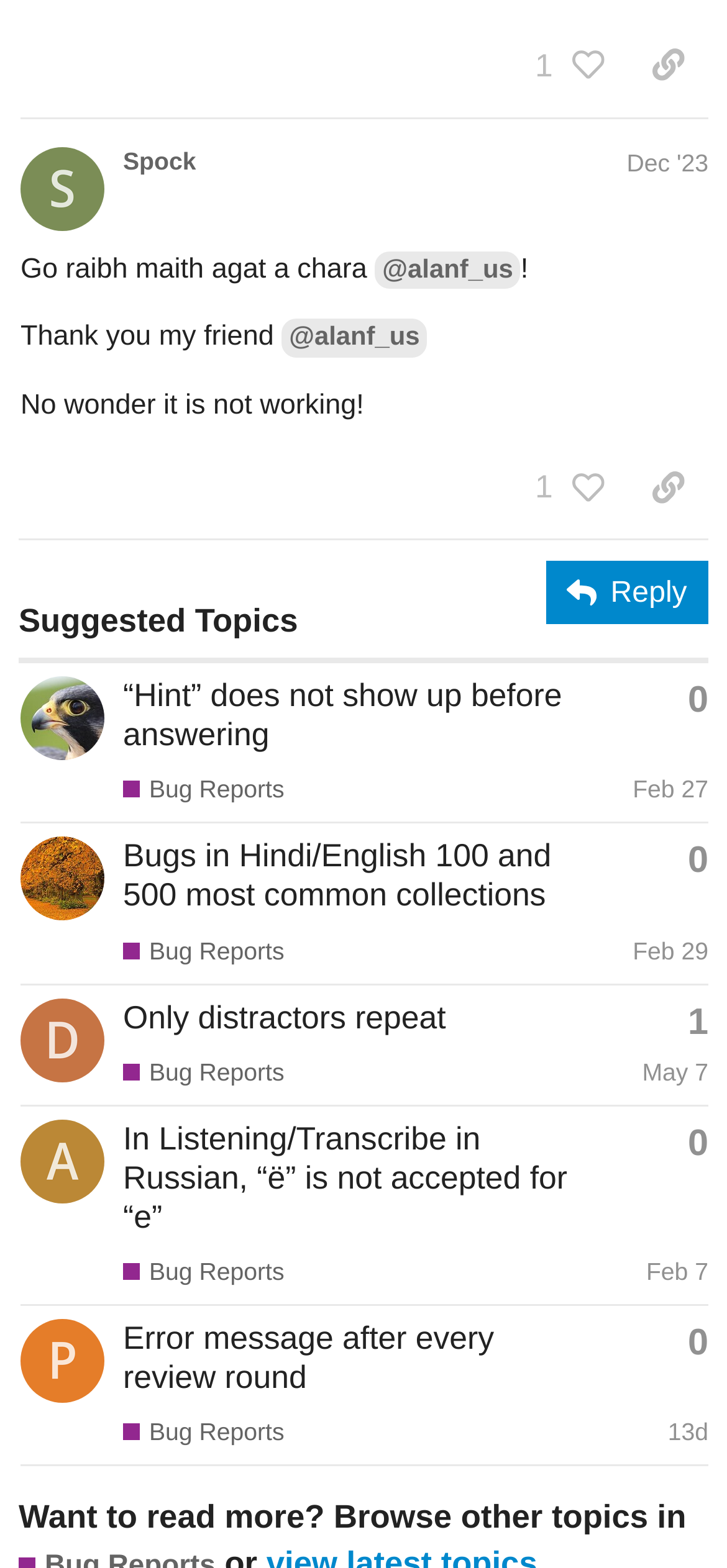Using the element description: "Menu", determine the bounding box coordinates for the specified UI element. The coordinates should be four float numbers between 0 and 1, [left, top, right, bottom].

None